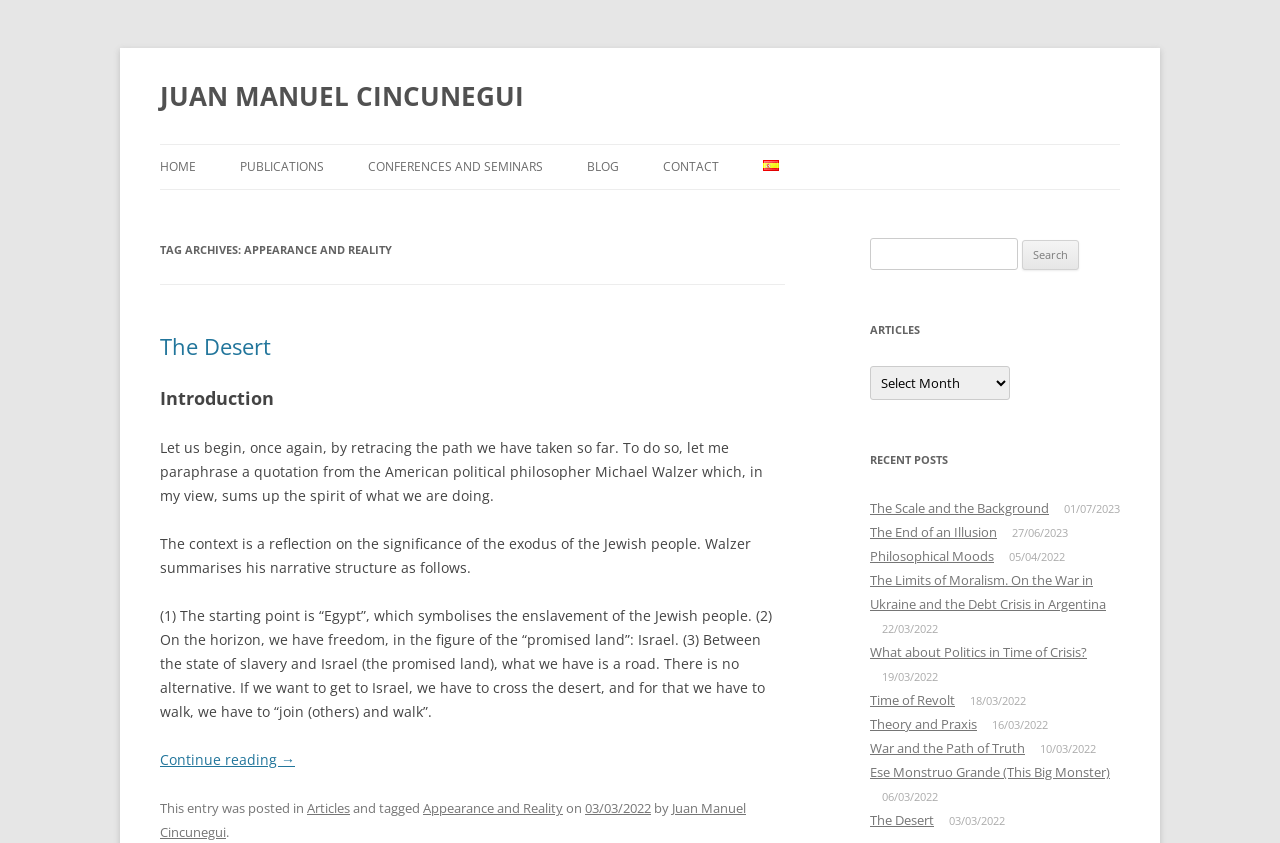Identify the bounding box coordinates of the region I need to click to complete this instruction: "Search for something".

[0.68, 0.283, 0.795, 0.321]